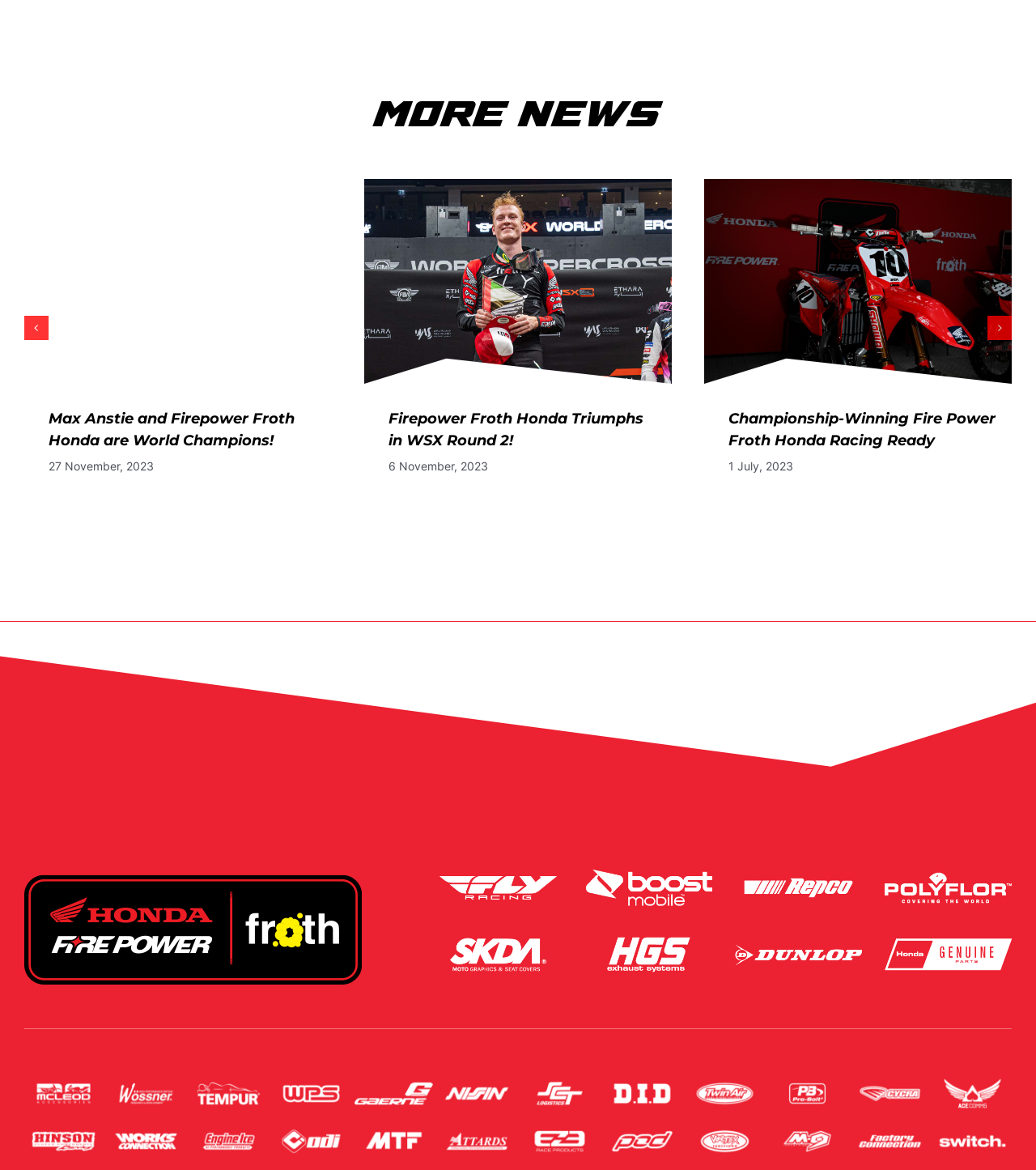Could you determine the bounding box coordinates of the clickable element to complete the instruction: "Click on the 'Next slide' button"? Provide the coordinates as four float numbers between 0 and 1, i.e., [left, top, right, bottom].

[0.953, 0.27, 0.977, 0.291]